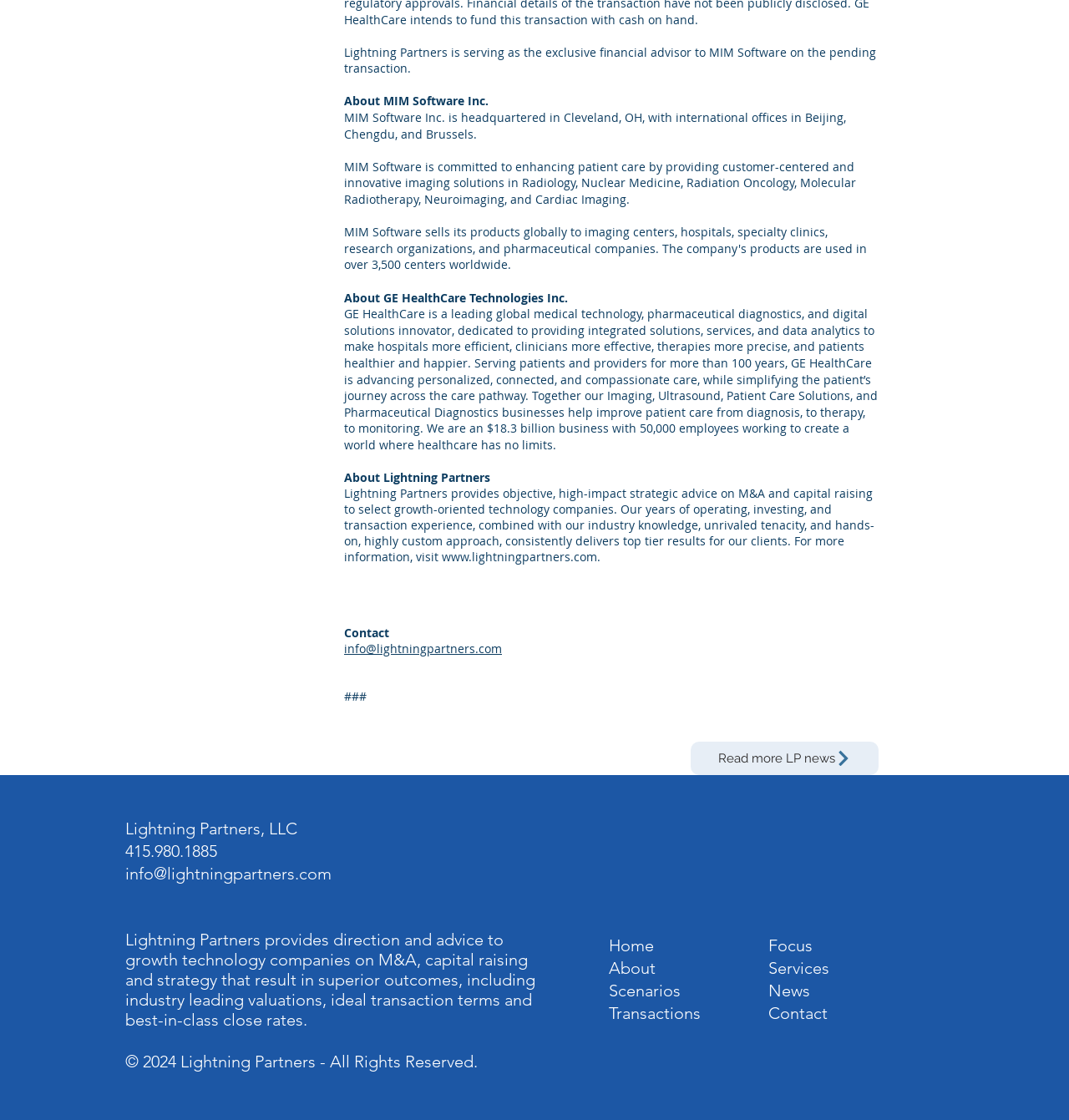Locate the coordinates of the bounding box for the clickable region that fulfills this instruction: "Contact Lightning Partners".

[0.322, 0.558, 0.364, 0.572]